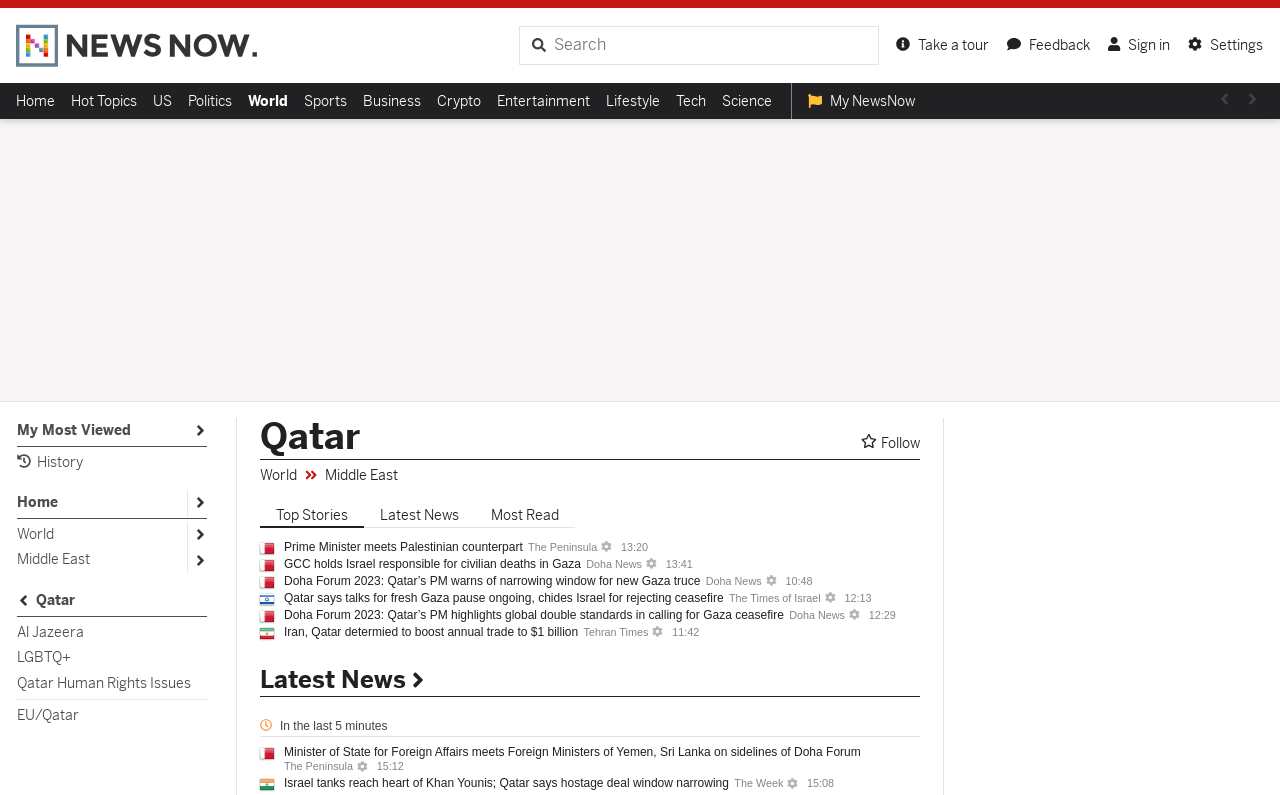Use a single word or phrase to answer the question:
What is the purpose of the search box?

To search news